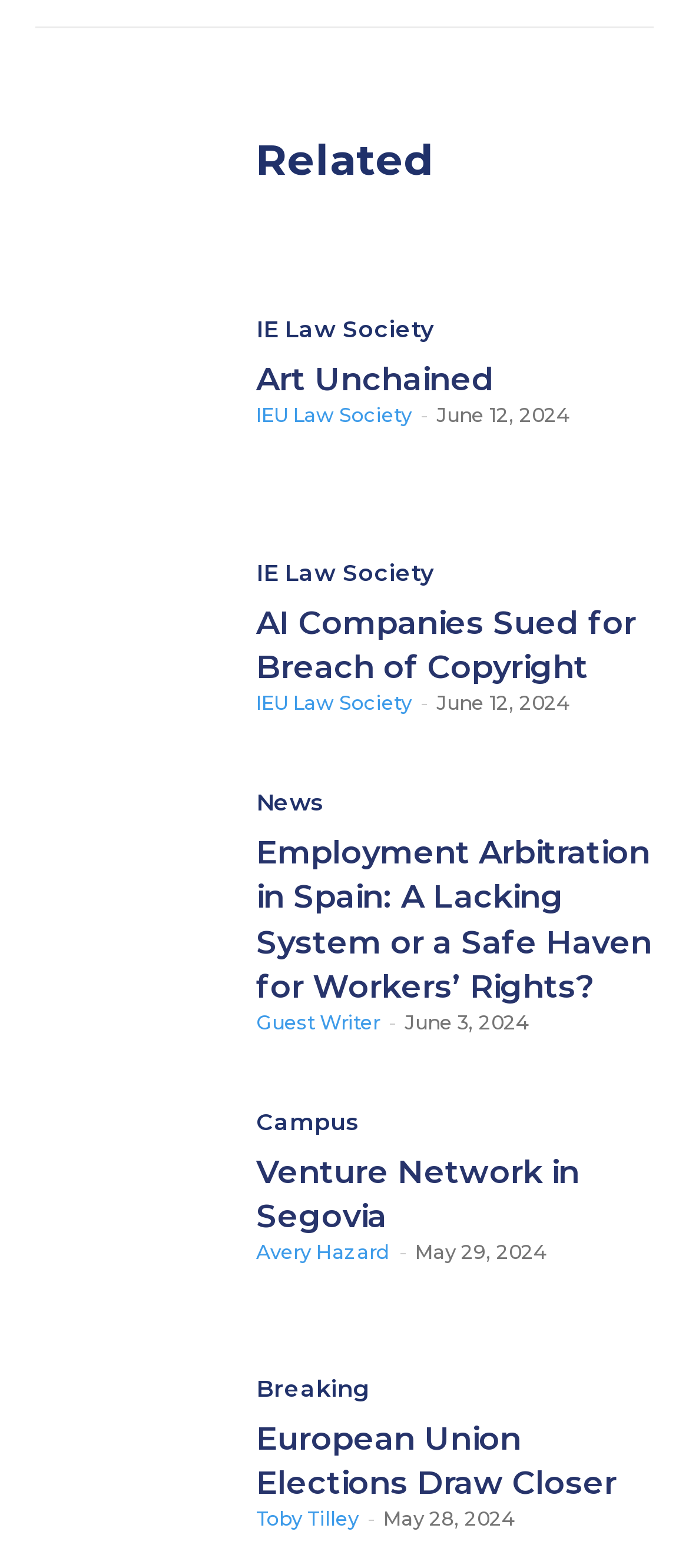Please locate the bounding box coordinates of the element that should be clicked to achieve the given instruction: "Visit 'Venture Network in Segovia'".

[0.051, 0.685, 0.321, 0.827]